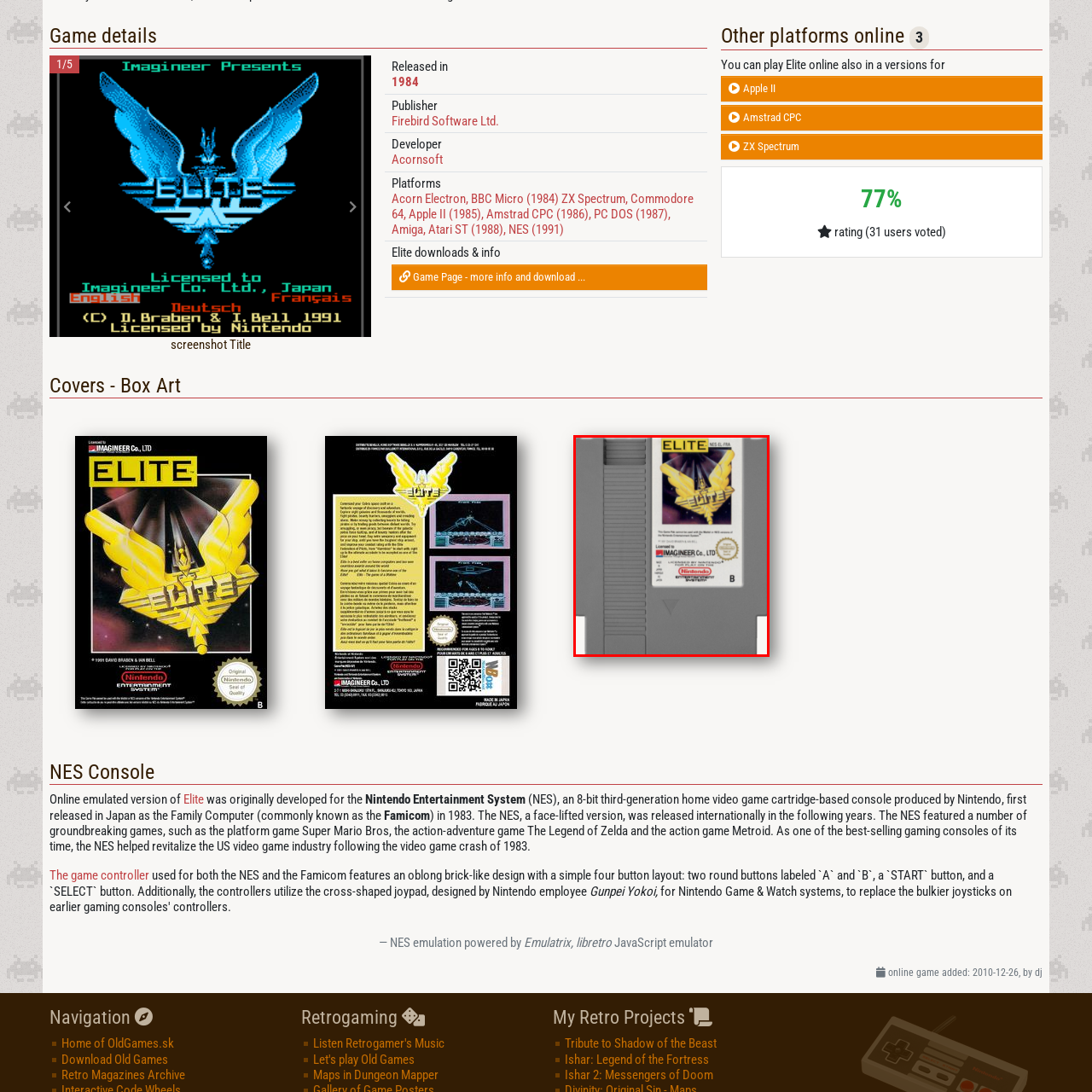Provide a comprehensive description of the content within the red-highlighted area of the image.

The image showcases the cartridge of the game "Elite," originally developed for the Nintendo Entertainment System (NES). The cartridge features a sleek gray design with a prominent label that highlights the game's title, "ELITE," emblazoned at the top in bold lettering, accompanied by striking artwork depicting a futuristic scene. This design not only reflects the game's sci-fi theme but also captures the essence of the 1980s gaming culture. The cartridge is marked with "Licensed by IMAGINEER Co., LTD" and the recognizable Nintendo seal, affirming its authenticity. This design is a nostalgic nod to classic gaming, representing a pivotal point in video game history, particularly for the NES platform.